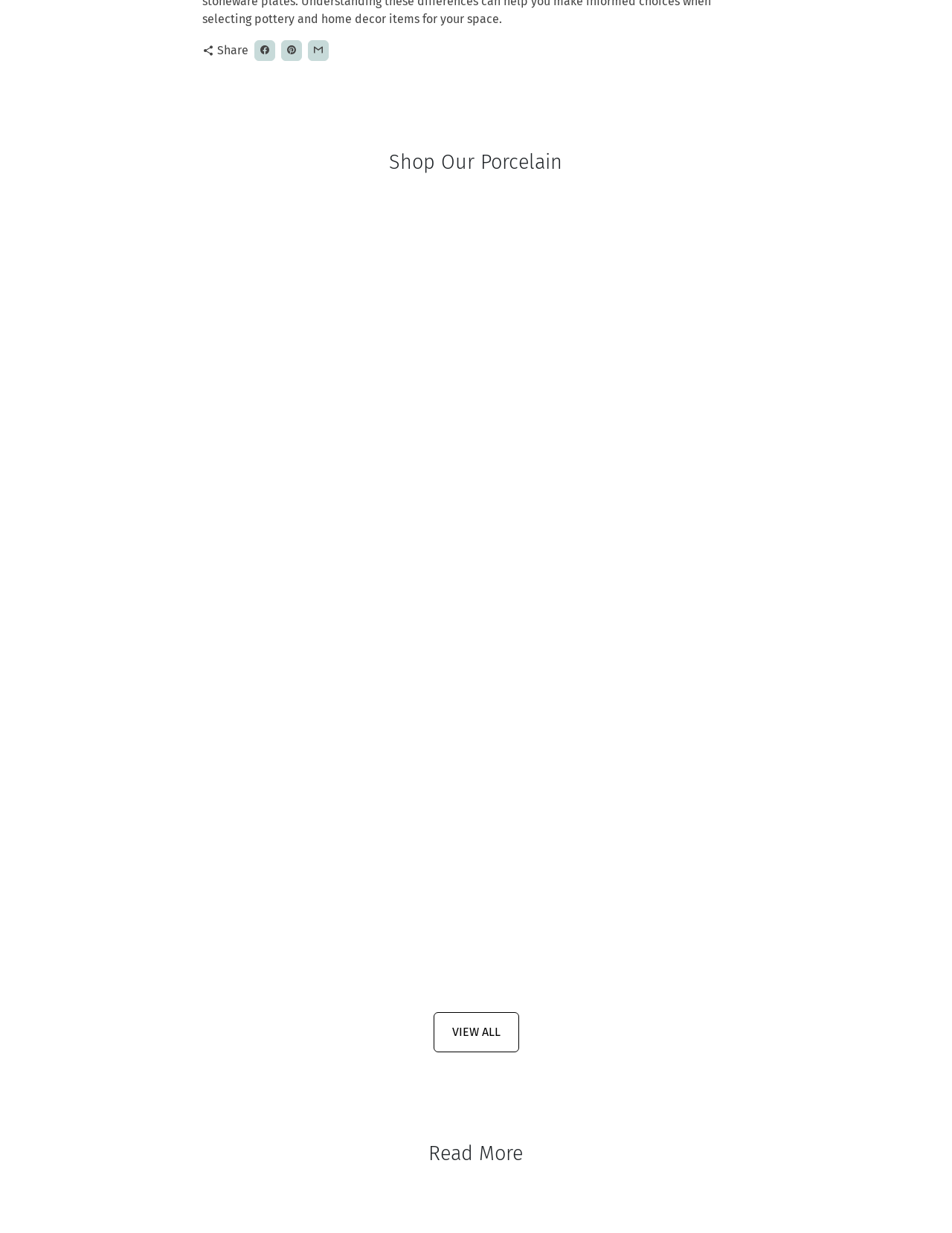Please identify the bounding box coordinates of the element I should click to complete this instruction: 'View all products'. The coordinates should be given as four float numbers between 0 and 1, like this: [left, top, right, bottom].

[0.455, 0.821, 0.545, 0.853]